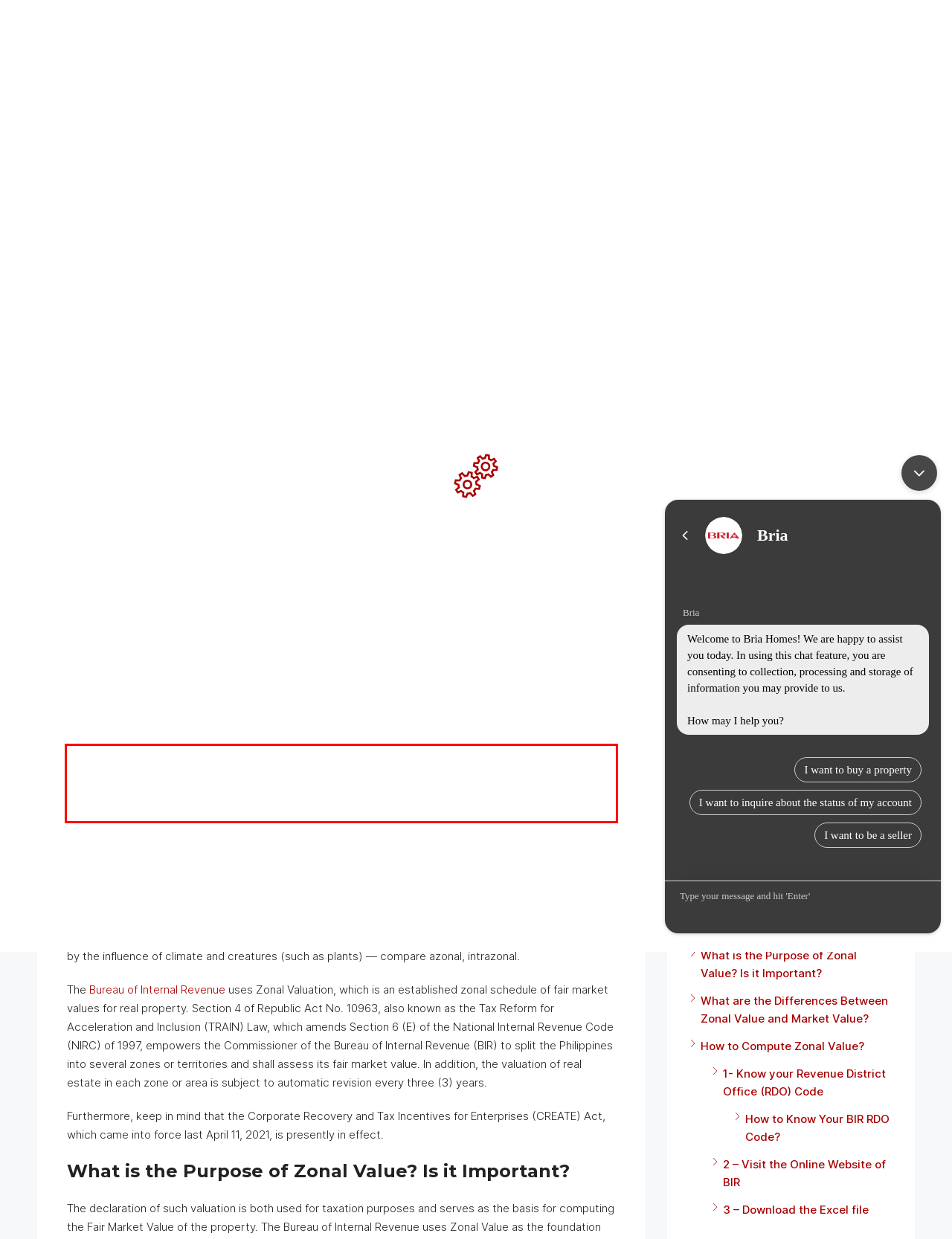You have a webpage screenshot with a red rectangle surrounding a UI element. Extract the text content from within this red bounding box.

Have you ever conducted due diligence over an affordable house and lot? Later on, you noticed that the selling price is less than its zonal value. Without knowing how to compute the zonal value, you thought that the land was being sold for less than its original and actual worth. This is a common misconception concerning zonal values; to learn more about the concept of zonal valuation, read on.